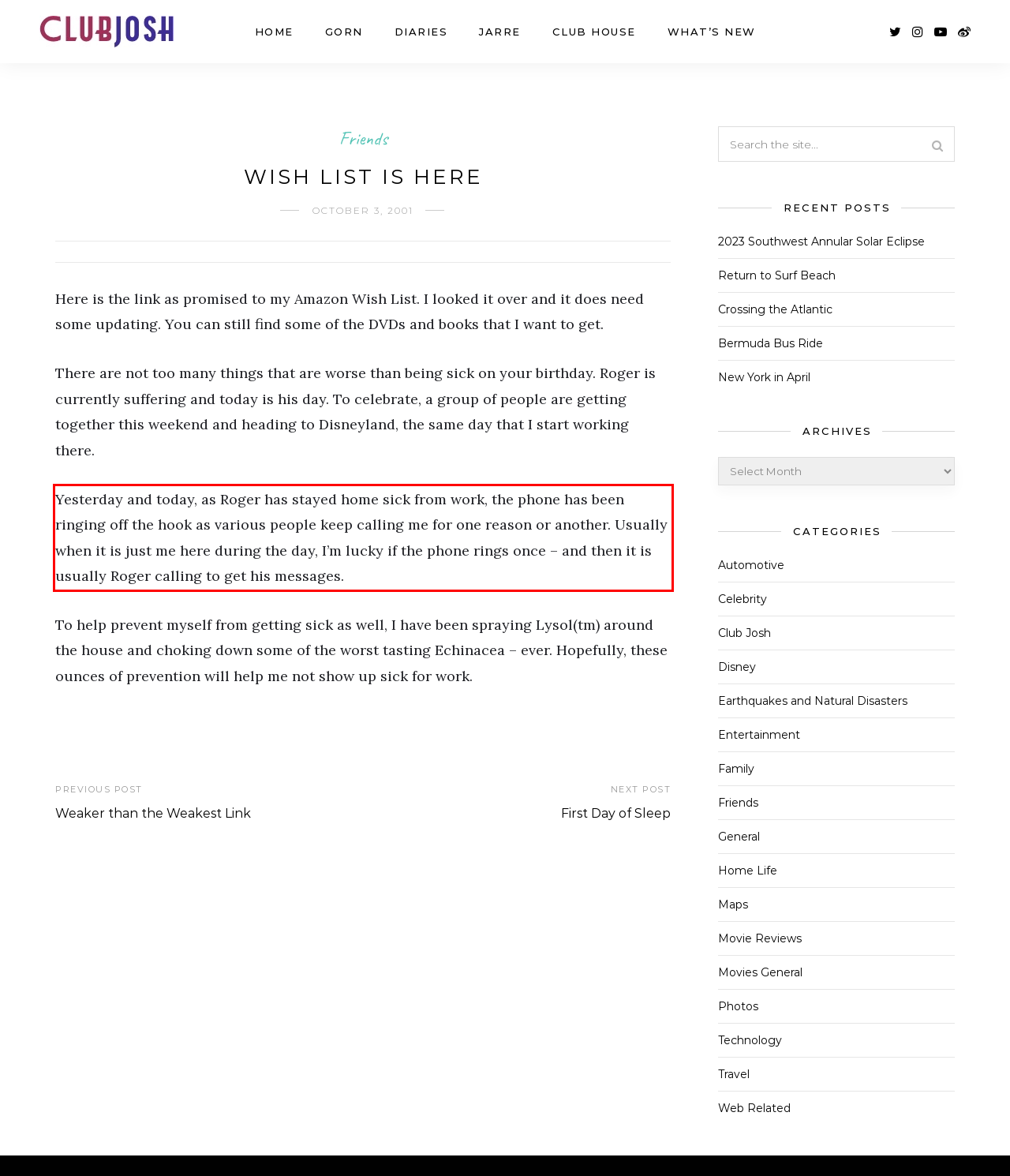Analyze the screenshot of the webpage that features a red bounding box and recognize the text content enclosed within this red bounding box.

Yesterday and today, as Roger has stayed home sick from work, the phone has been ringing off the hook as various people keep calling me for one reason or another. Usually when it is just me here during the day, I’m lucky if the phone rings once – and then it is usually Roger calling to get his messages.